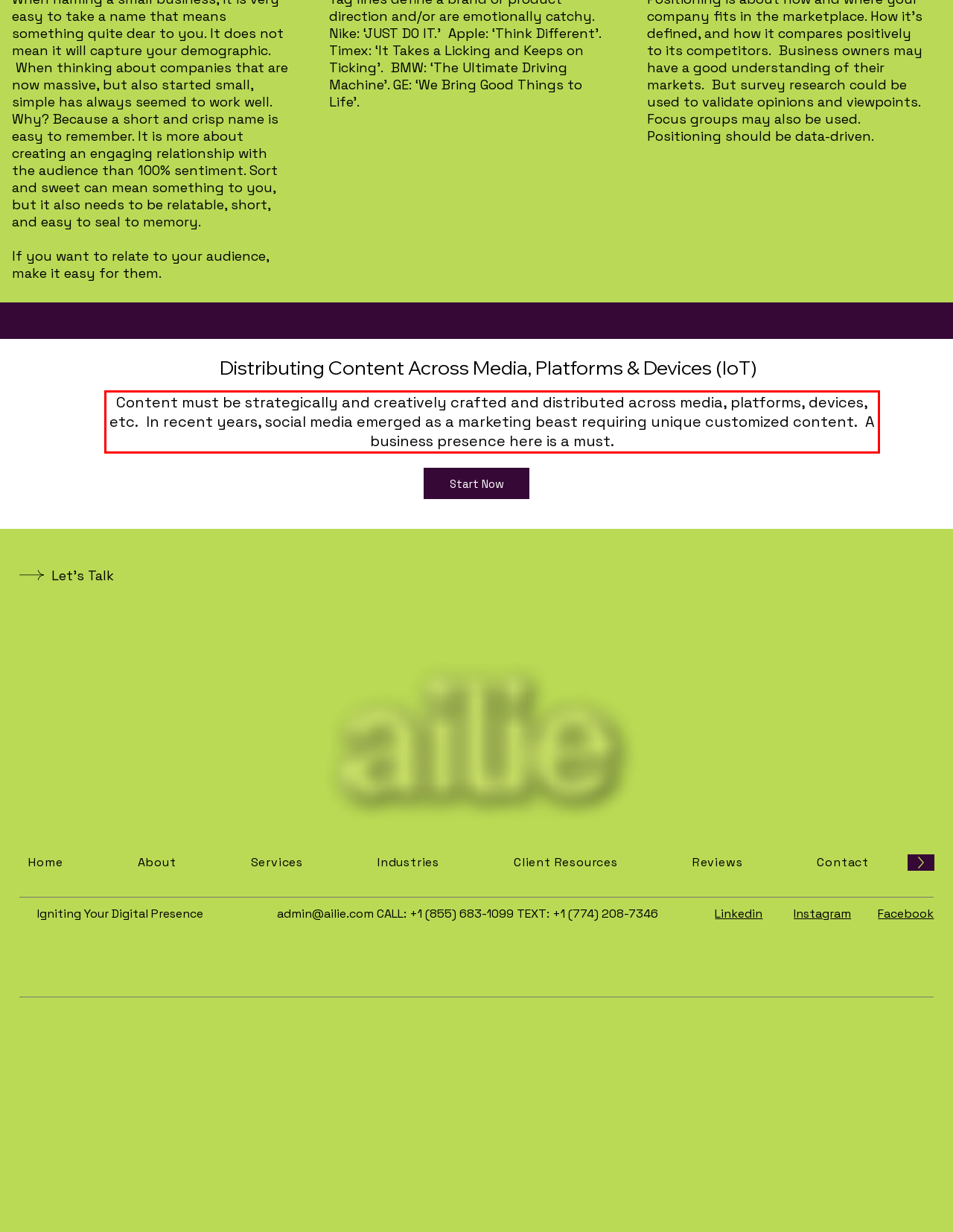Review the webpage screenshot provided, and perform OCR to extract the text from the red bounding box.

Content must be strategically and creatively crafted and distributed across media, platforms, devices, etc. In recent years, social media emerged as a marketing beast requiring unique customized content. A business presence here is a must.